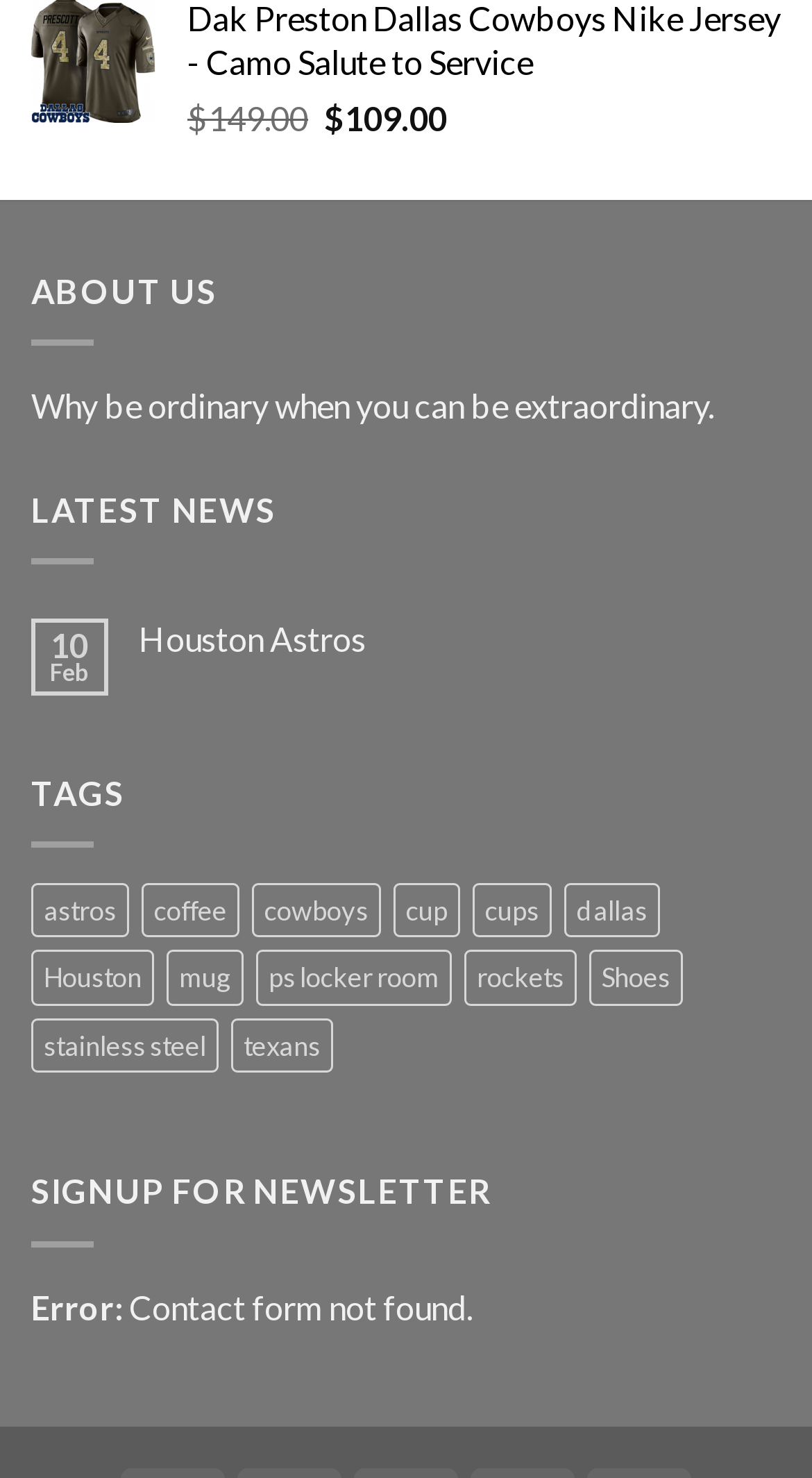Reply to the question with a single word or phrase:
What is the latest news item?

Houston Astros